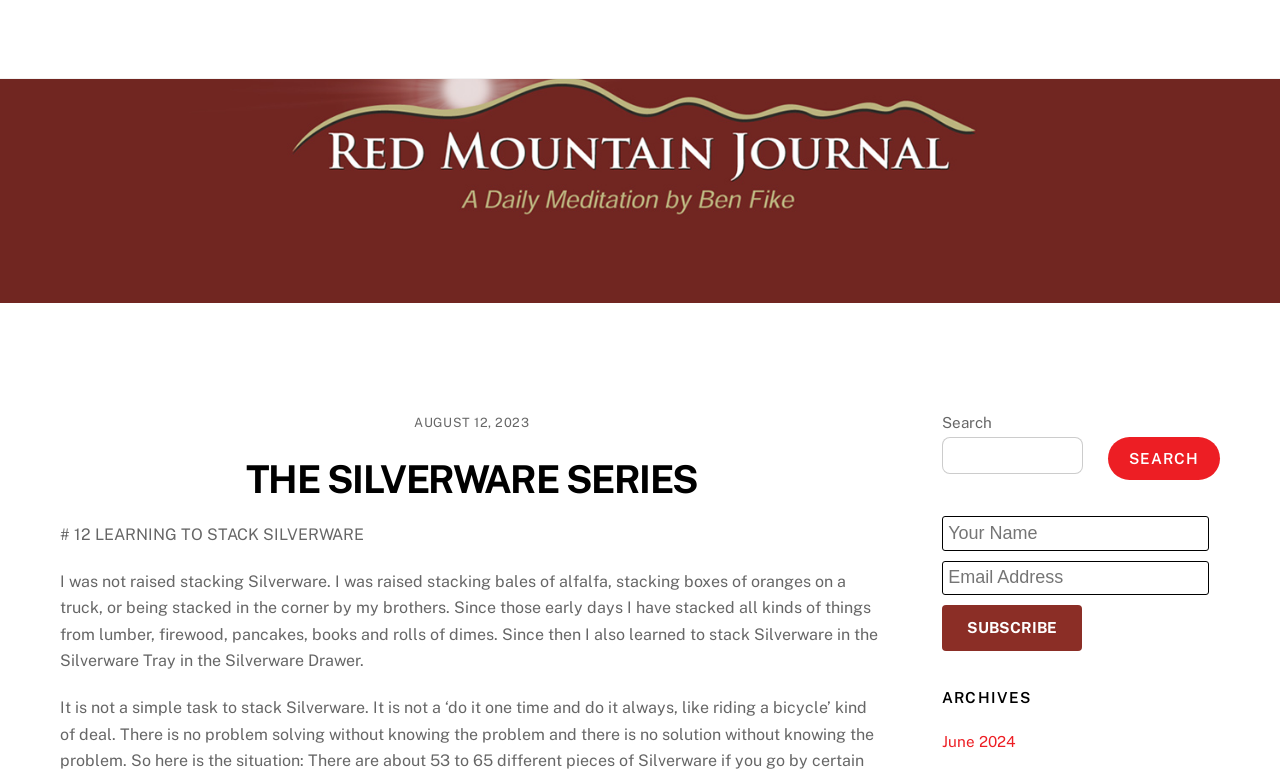Craft a detailed narrative of the webpage's structure and content.

The webpage is titled "THE SILVERWARE SERIES - Red Mountain Journal" and has a prominent header section at the top with four links: "Home", "About Us", "About Our Journal", and "Contact". These links are positioned horizontally, with "Home" on the left and "Contact" on the right.

Below the header section, there is a time element displaying the current date, "AUGUST 12, 2023". Next to it is a heading element with the title "THE SILVERWARE SERIES", which is a clickable link. 

The main content of the webpage is a blog post titled "# 12 LEARNING TO STACK SILVERWARE", which is positioned below the header section. The post starts with a brief introduction, followed by a longer paragraph describing the author's experiences with stacking various items, including silverware.

On the right side of the webpage, there is a search bar with a search box and a "SEARCH" button. Below the search bar, there are three form fields: "Your Name", "Email Address", and a "SUBSCRIBE" link. 

Further down on the right side, there is a heading element labeled "ARCHIVES", followed by a link to "June 2024".